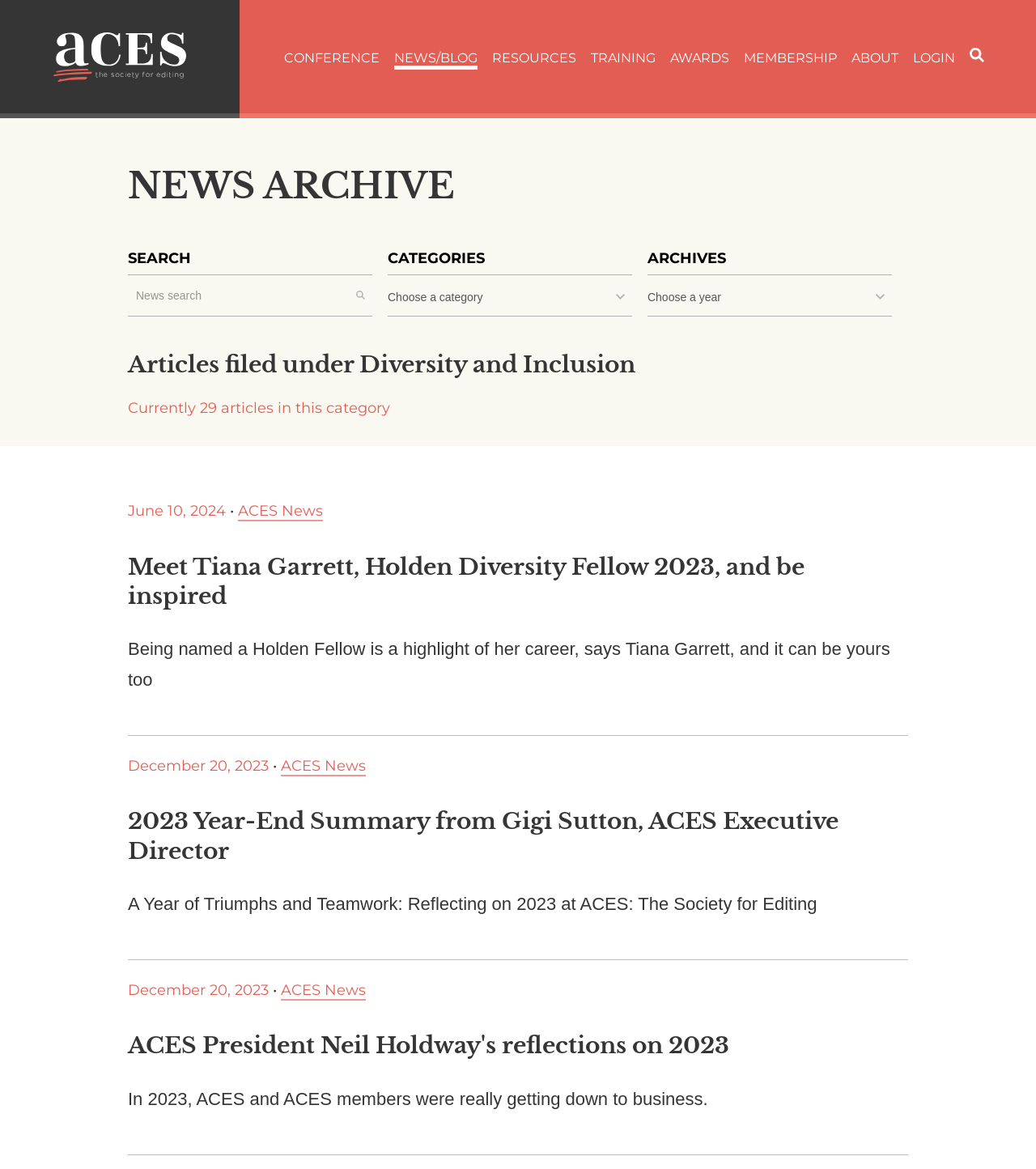Identify the bounding box for the UI element specified in this description: "ACES News". The coordinates must be four float numbers between 0 and 1, formatted as [left, top, right, bottom].

[0.271, 0.839, 0.353, 0.856]